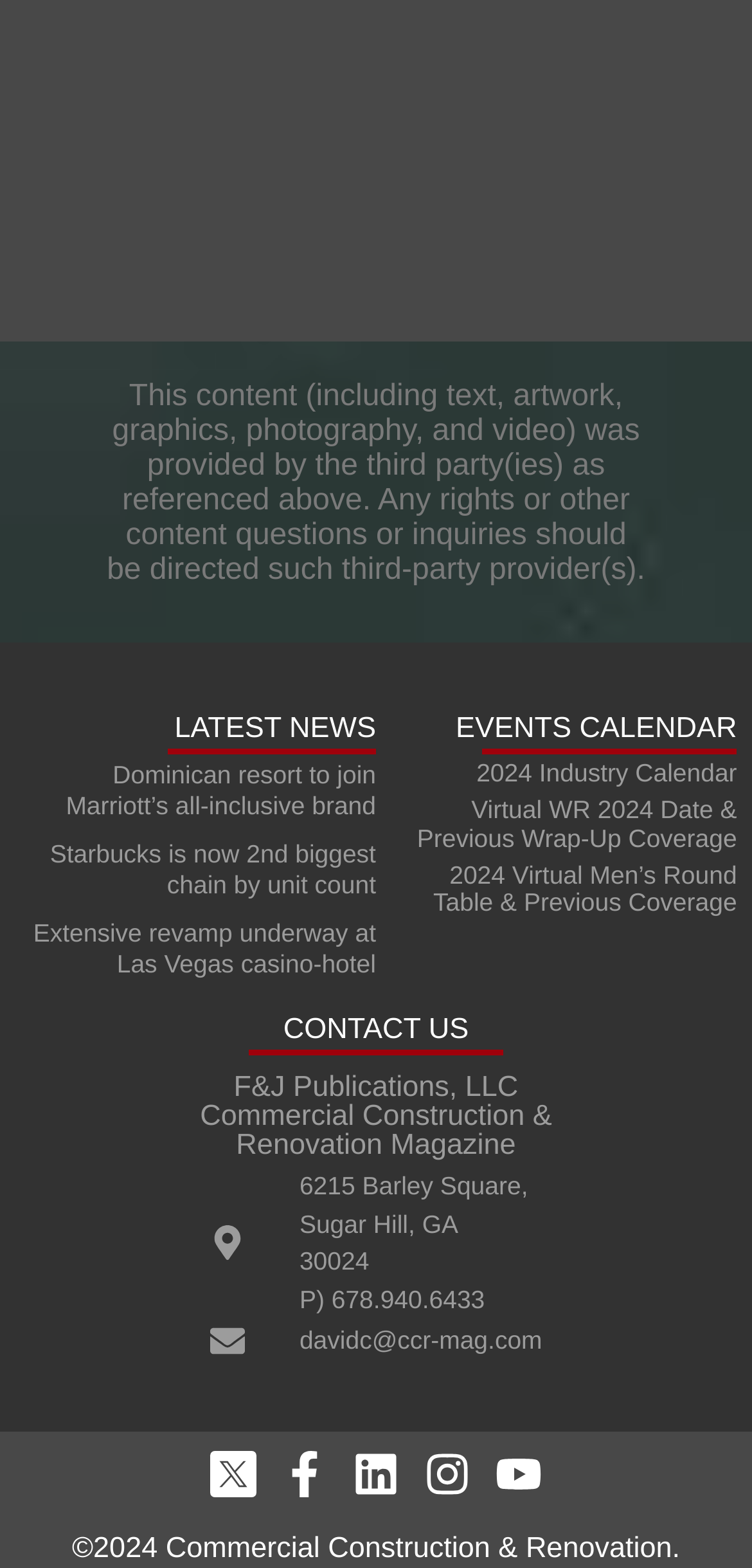Find the bounding box coordinates for the area you need to click to carry out the instruction: "Read the latest news". The coordinates should be four float numbers between 0 and 1, indicated as [left, top, right, bottom].

[0.023, 0.455, 0.5, 0.474]